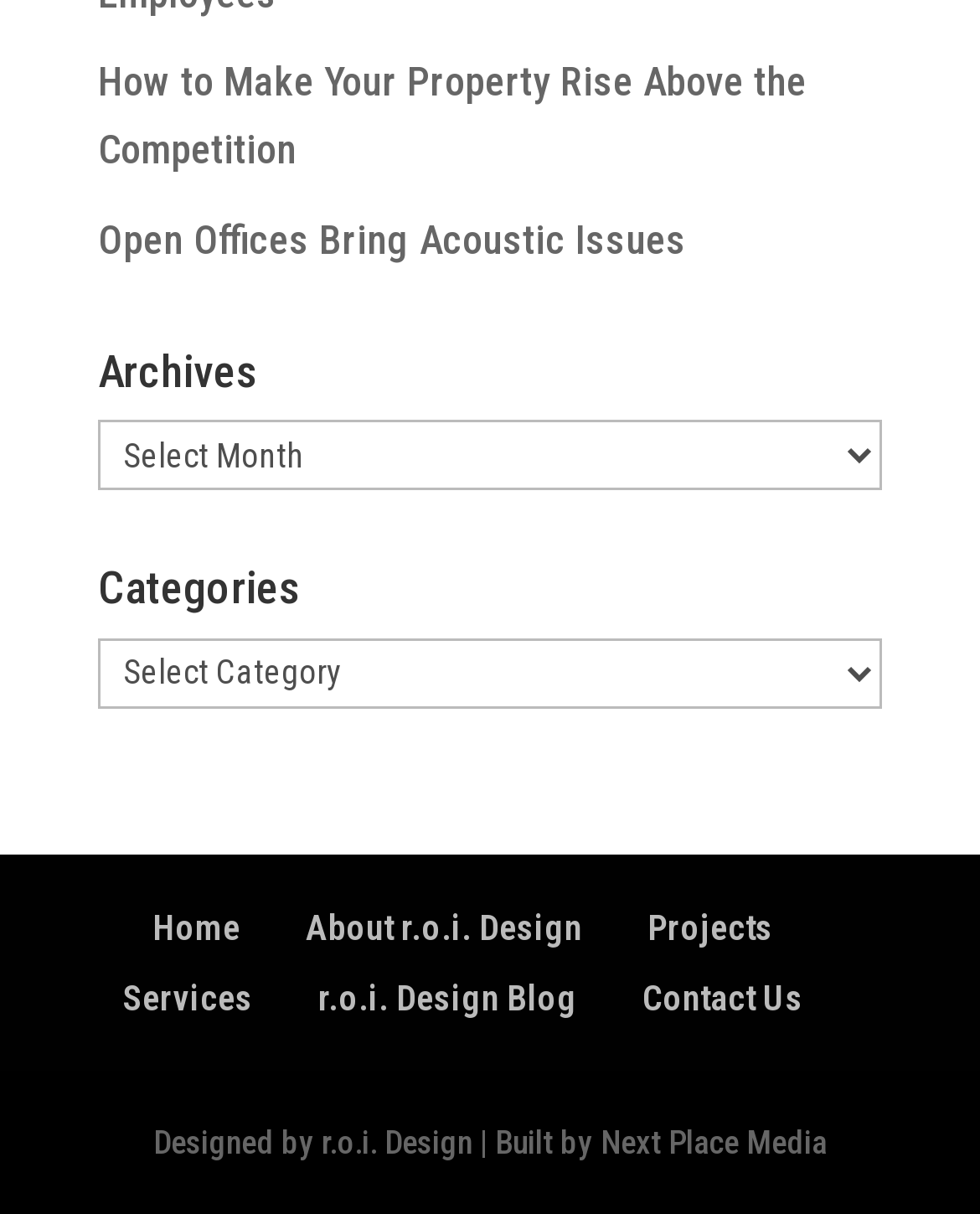Find the bounding box coordinates of the element to click in order to complete the given instruction: "select a category."

[0.1, 0.525, 0.9, 0.583]